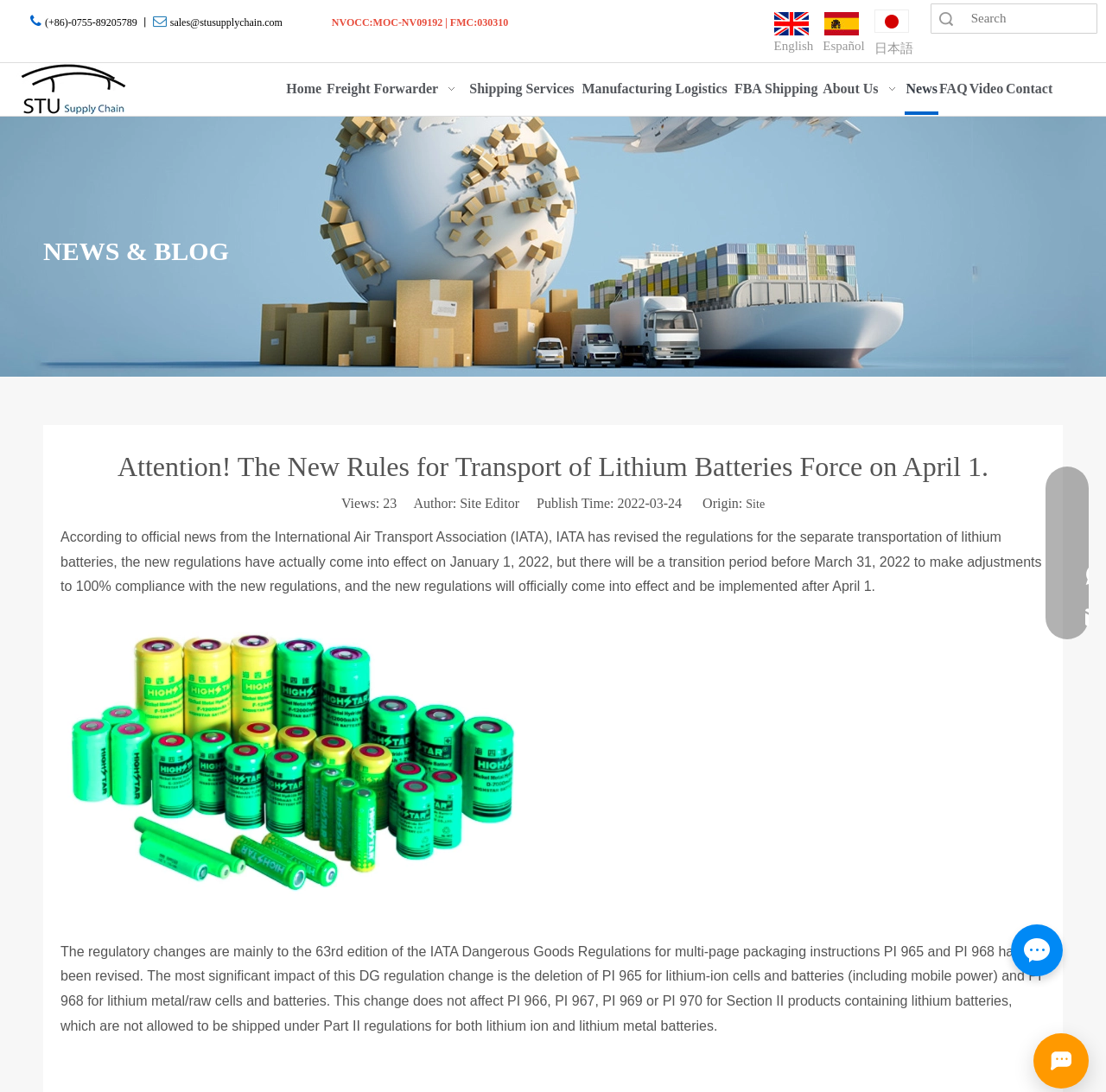Utilize the details in the image to give a detailed response to the question: What is the new regulation for lithium battery transportation?

According to the webpage, the International Air Transport Association (IATA) has revised the regulations for the separate transportation of lithium batteries, which came into effect on January 1, 2022, with a transition period until March 31, 2022, and will be fully implemented after April 1.